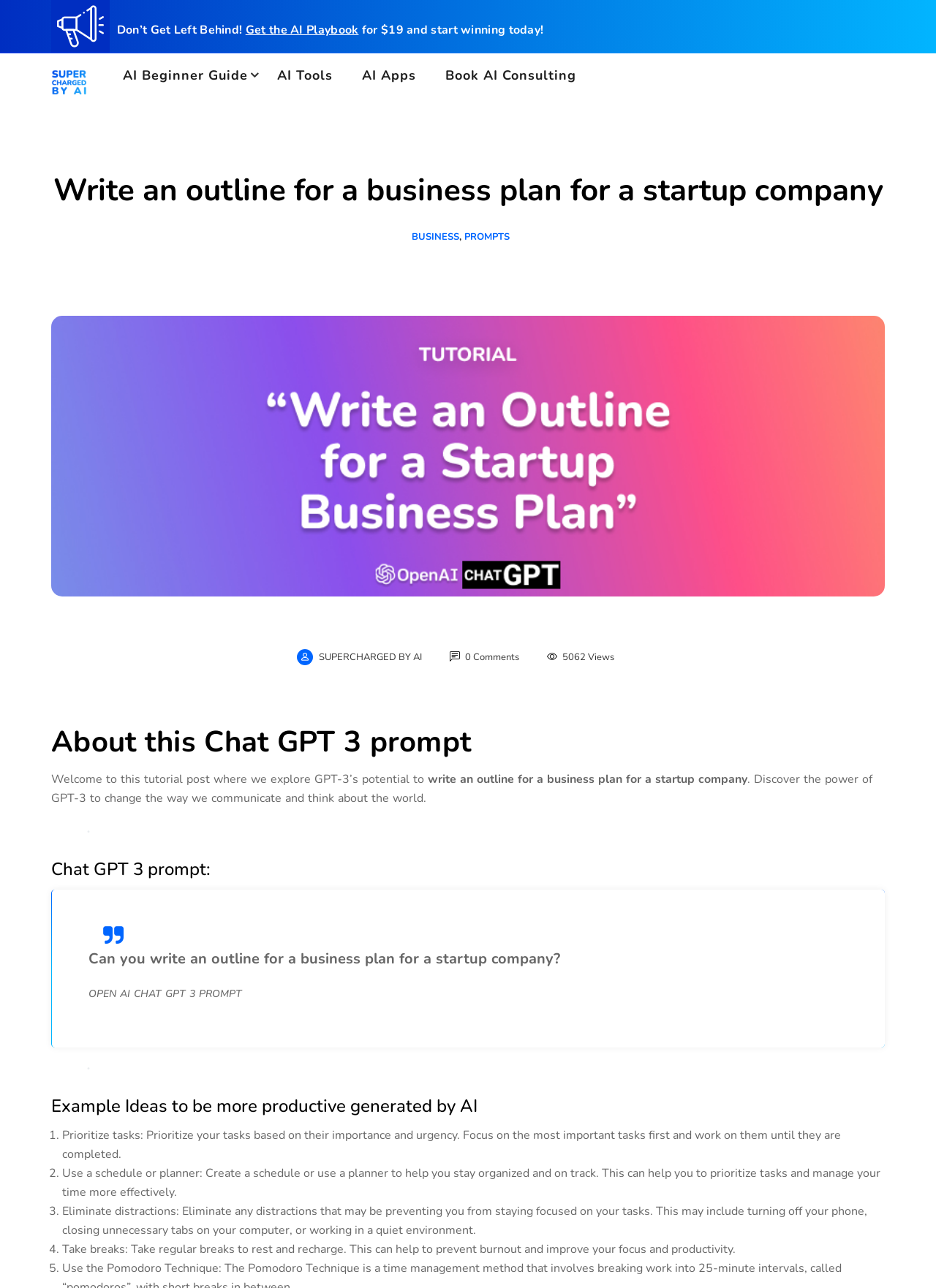What is the purpose of the separator element?
Carefully examine the image and provide a detailed answer to the question.

I found several separator elements in the webpage, which are horizontal lines that separate different sections of the content. For example, the separator element with a bounding box coordinate of [0.055, 0.639, 0.133, 0.652] separates the introduction from the main content. The purpose of these separator elements is to visually separate different sections of the content and make it easier to read.